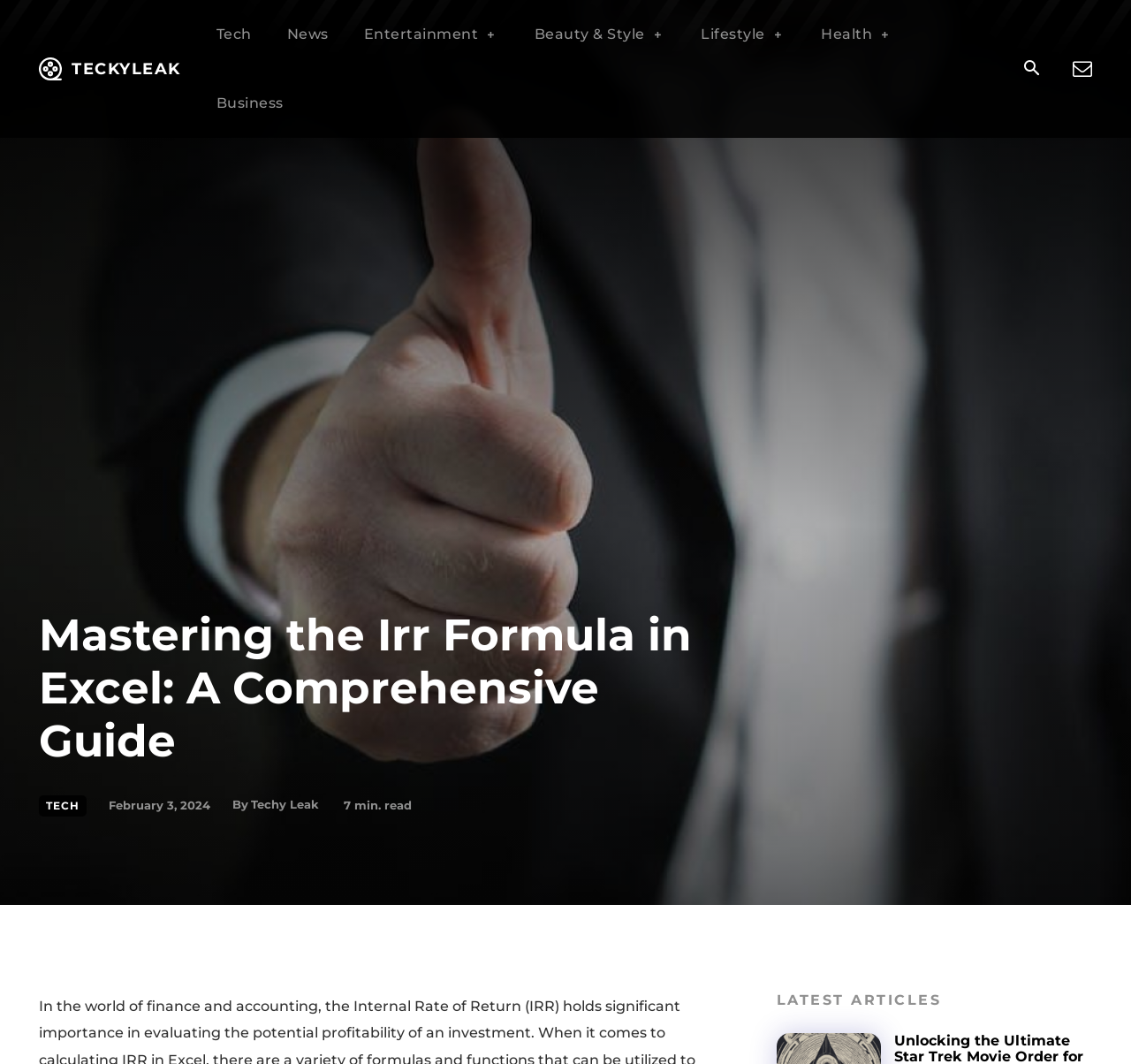What is the date of the article?
Based on the screenshot, provide your answer in one word or phrase.

February 3, 2024